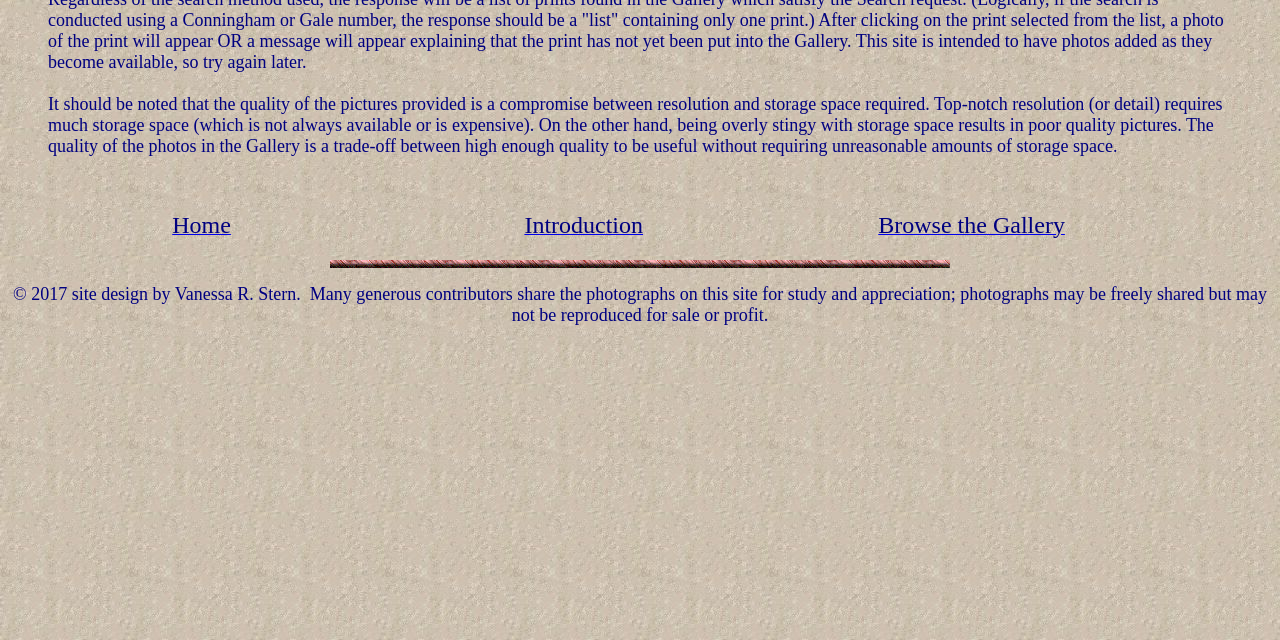Find and provide the bounding box coordinates for the UI element described here: "Home". The coordinates should be given as four float numbers between 0 and 1: [left, top, right, bottom].

[0.135, 0.342, 0.18, 0.369]